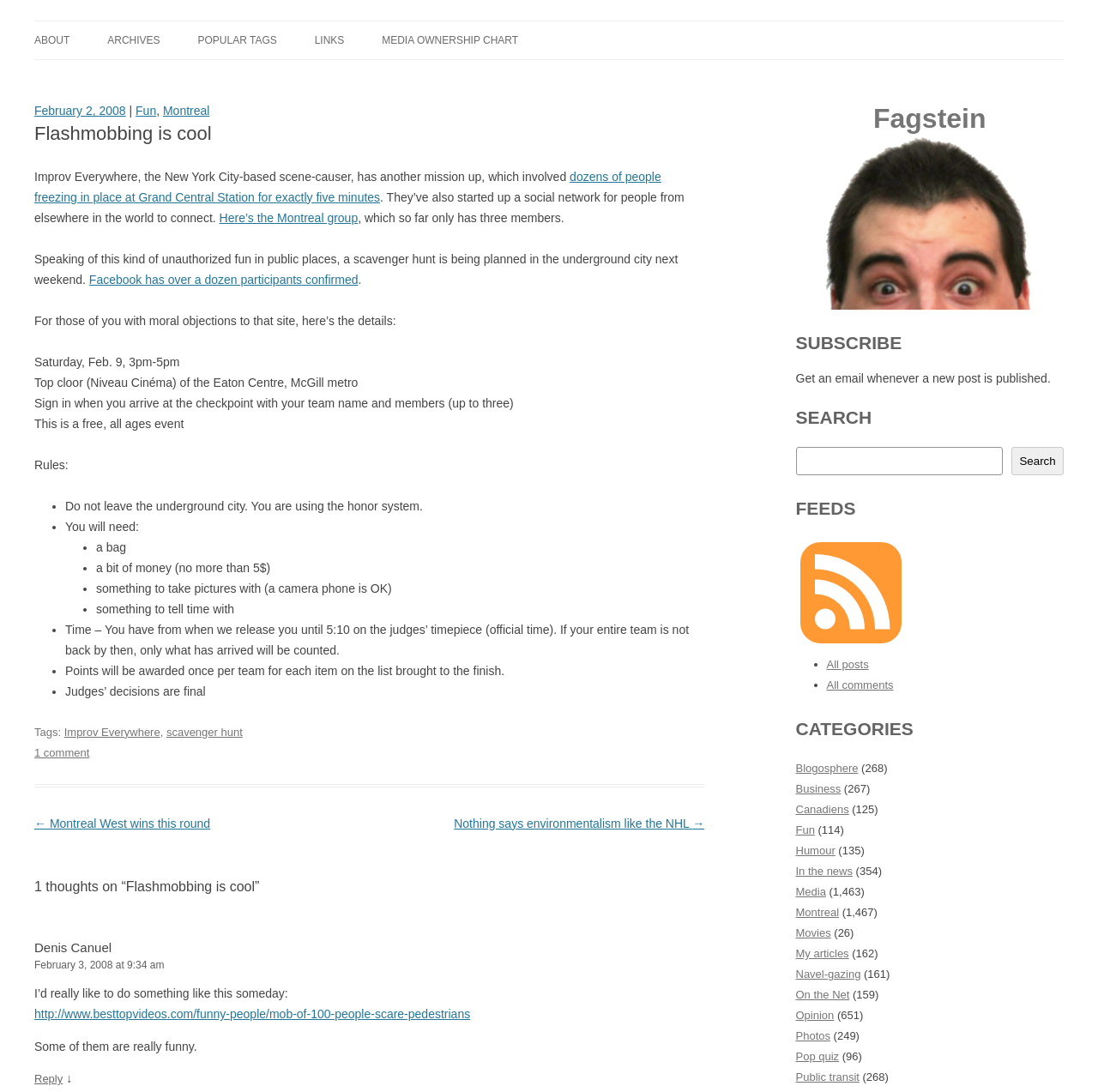Give a concise answer of one word or phrase to the question: 
What is the purpose of the scavenger hunt?

To have fun